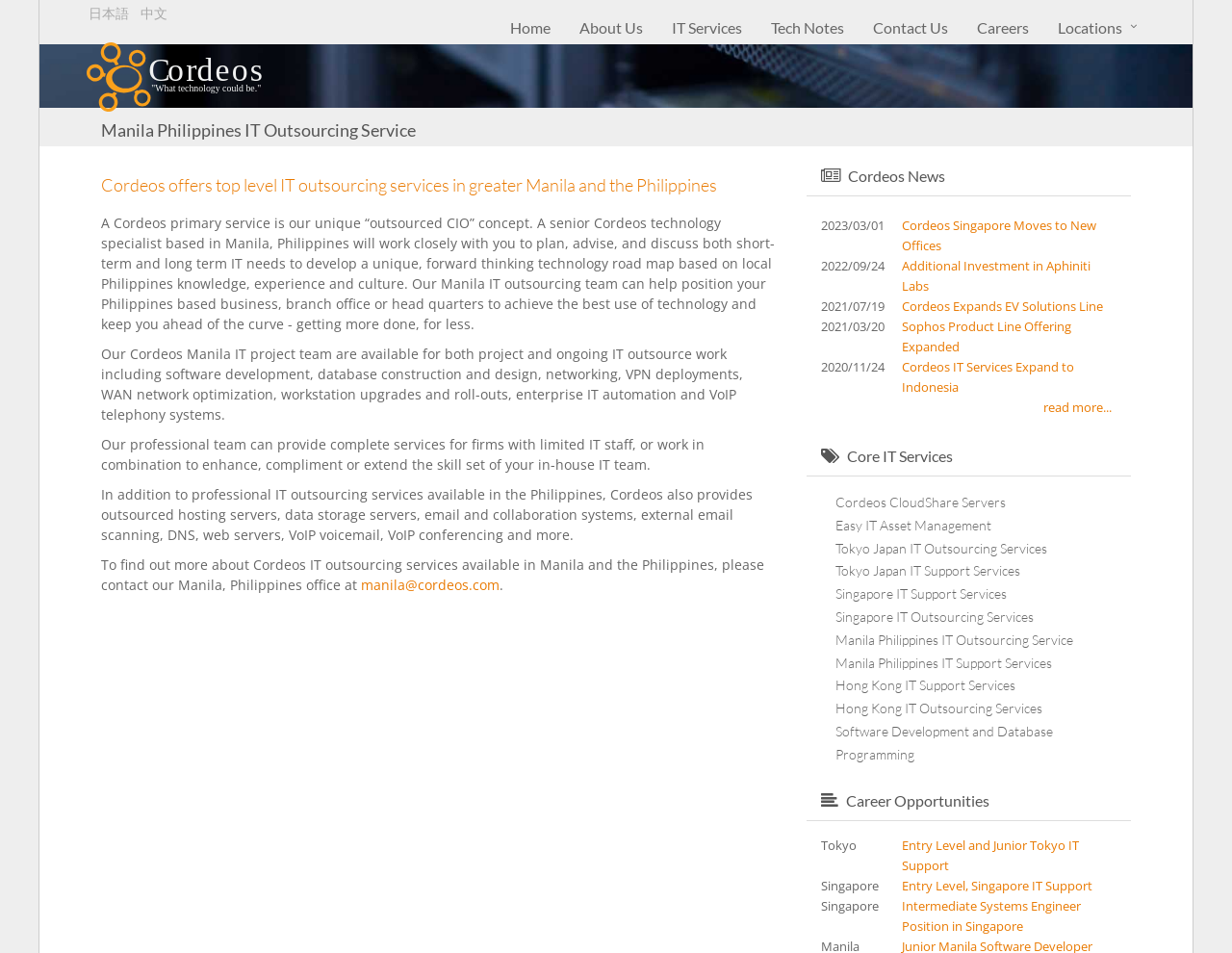Please identify the bounding box coordinates of where to click in order to follow the instruction: "Explore Entry Level and Junior Tokyo IT Support".

[0.732, 0.878, 0.876, 0.917]